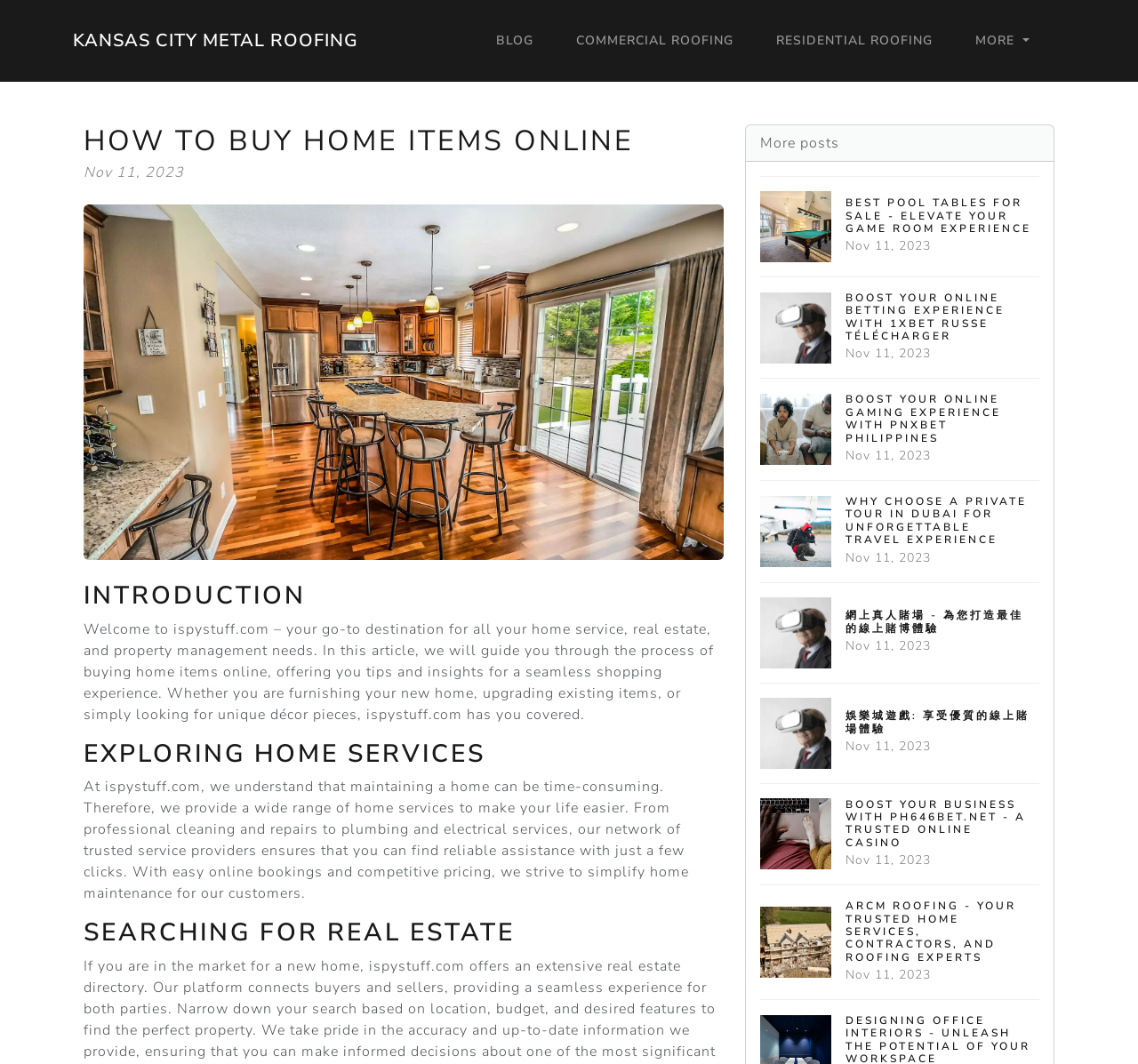What is the topic of the article 'HOW TO BUY HOME ITEMS ONLINE'? Refer to the image and provide a one-word or short phrase answer.

Buying home items online